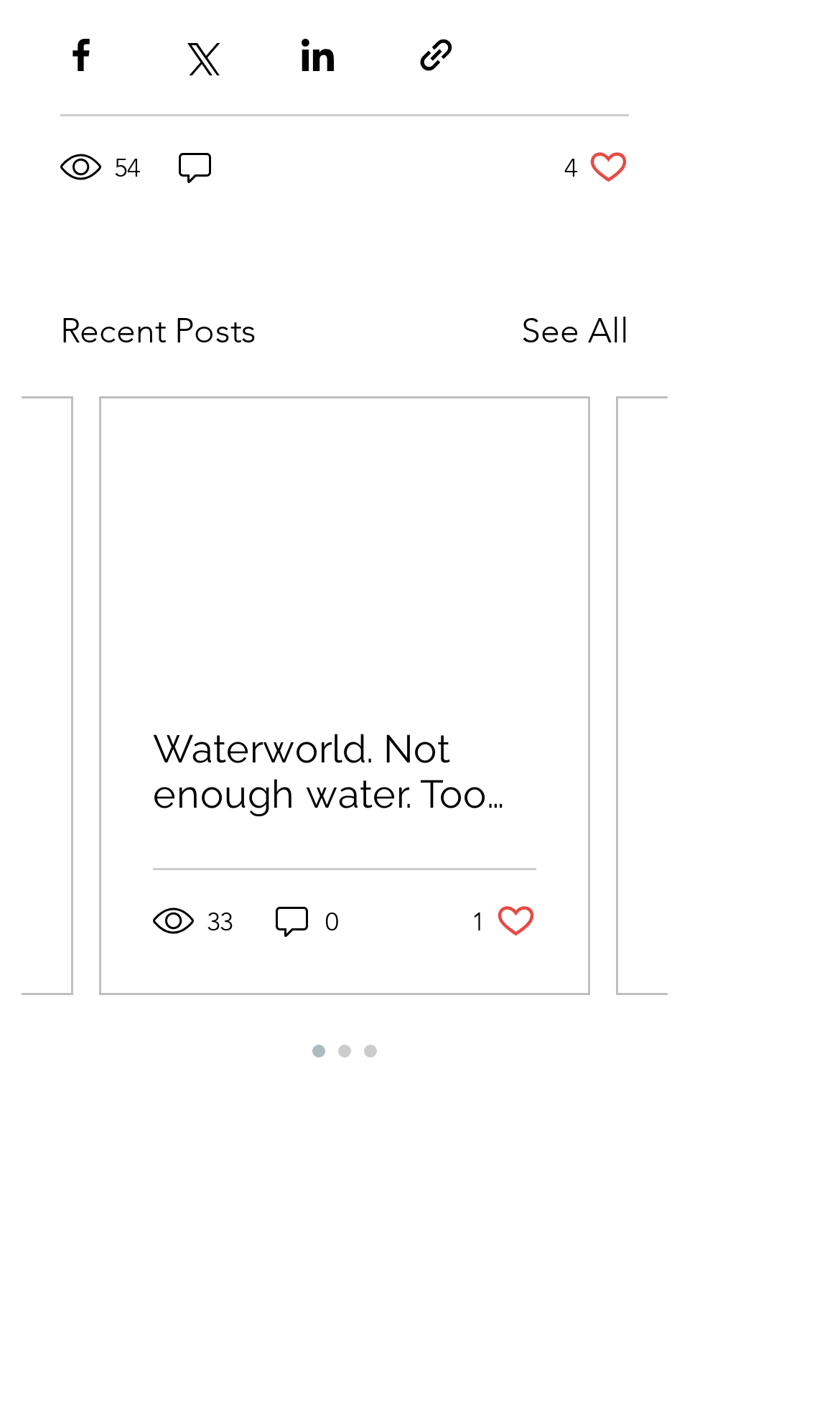From the element description: "31", extract the bounding box coordinates of the UI element. The coordinates should be expressed as four float numbers between 0 and 1, in the order [left, top, right, bottom].

[0.797, 0.631, 0.897, 0.659]